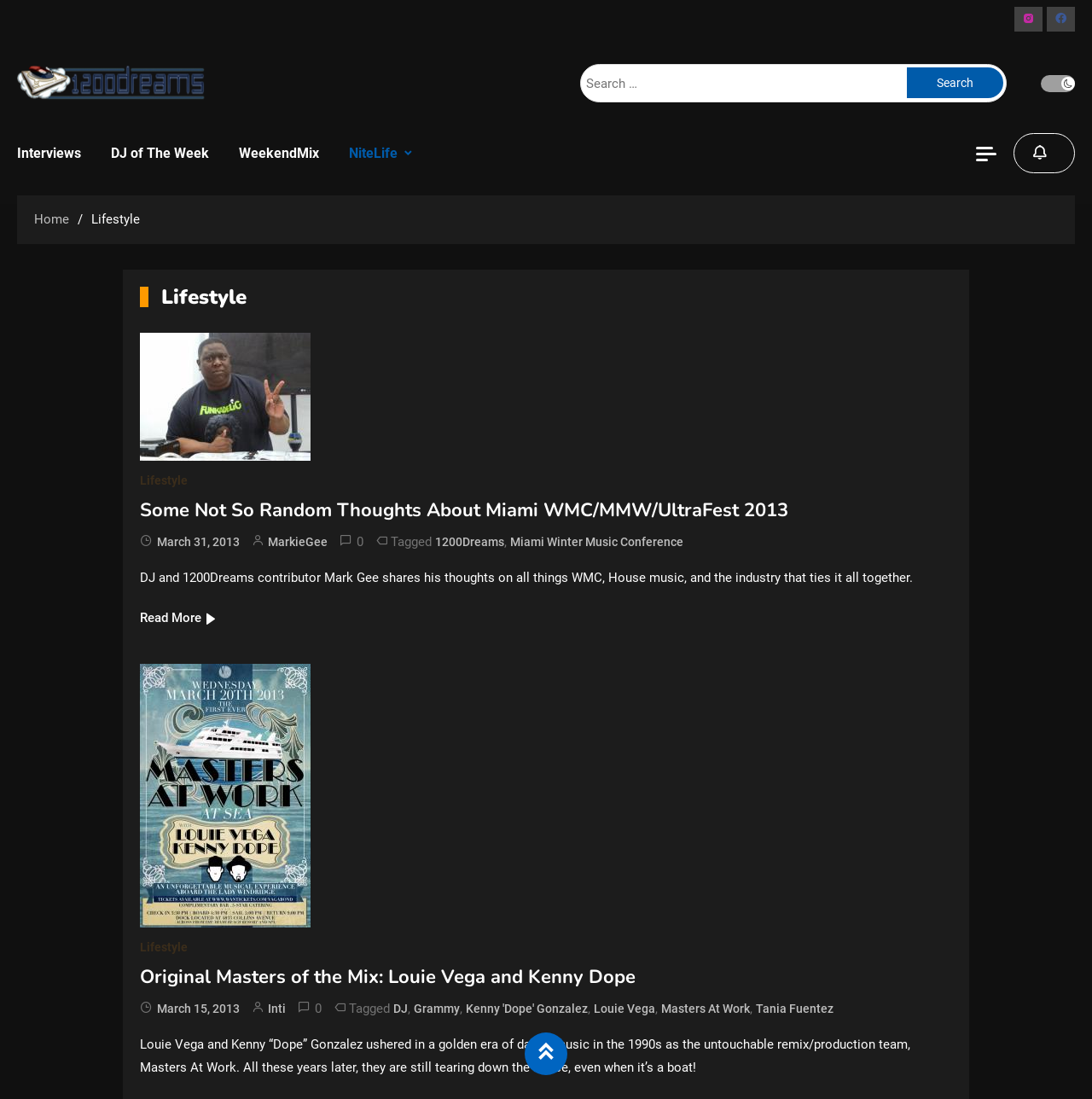Pinpoint the bounding box coordinates of the area that should be clicked to complete the following instruction: "Search for something". The coordinates must be given as four float numbers between 0 and 1, i.e., [left, top, right, bottom].

[0.531, 0.058, 0.922, 0.093]